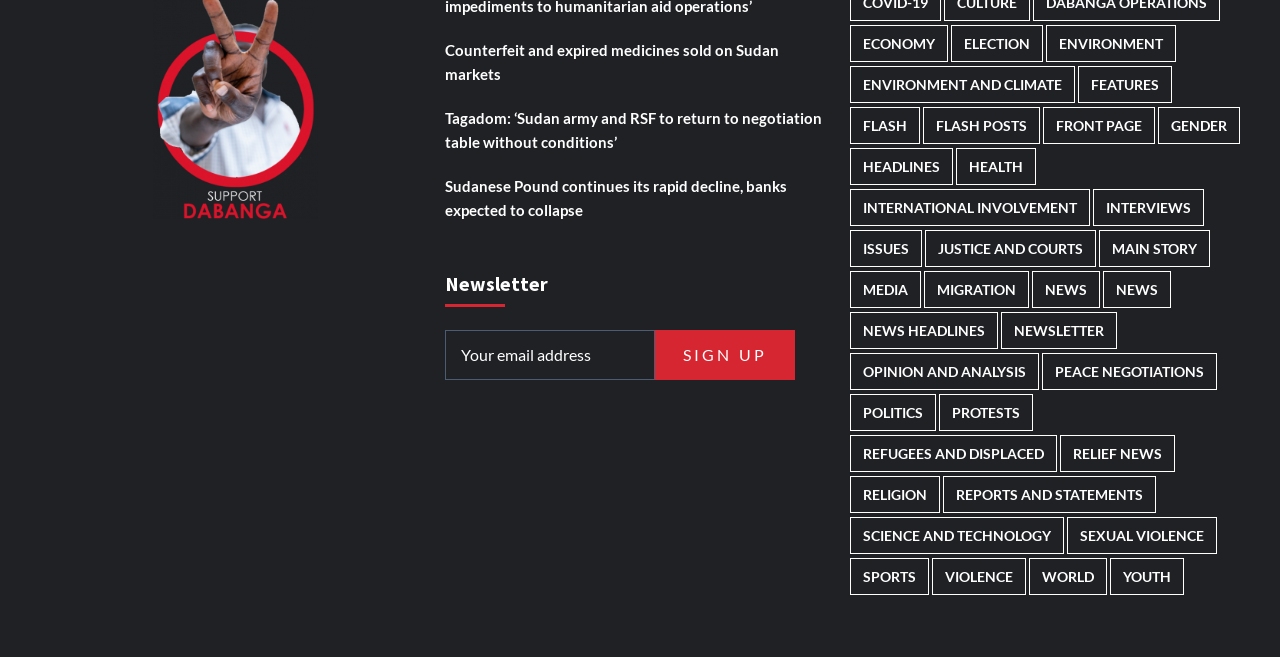Locate the bounding box coordinates of the element to click to perform the following action: 'Read about Economy news'. The coordinates should be given as four float values between 0 and 1, in the form of [left, top, right, bottom].

[0.664, 0.038, 0.741, 0.094]